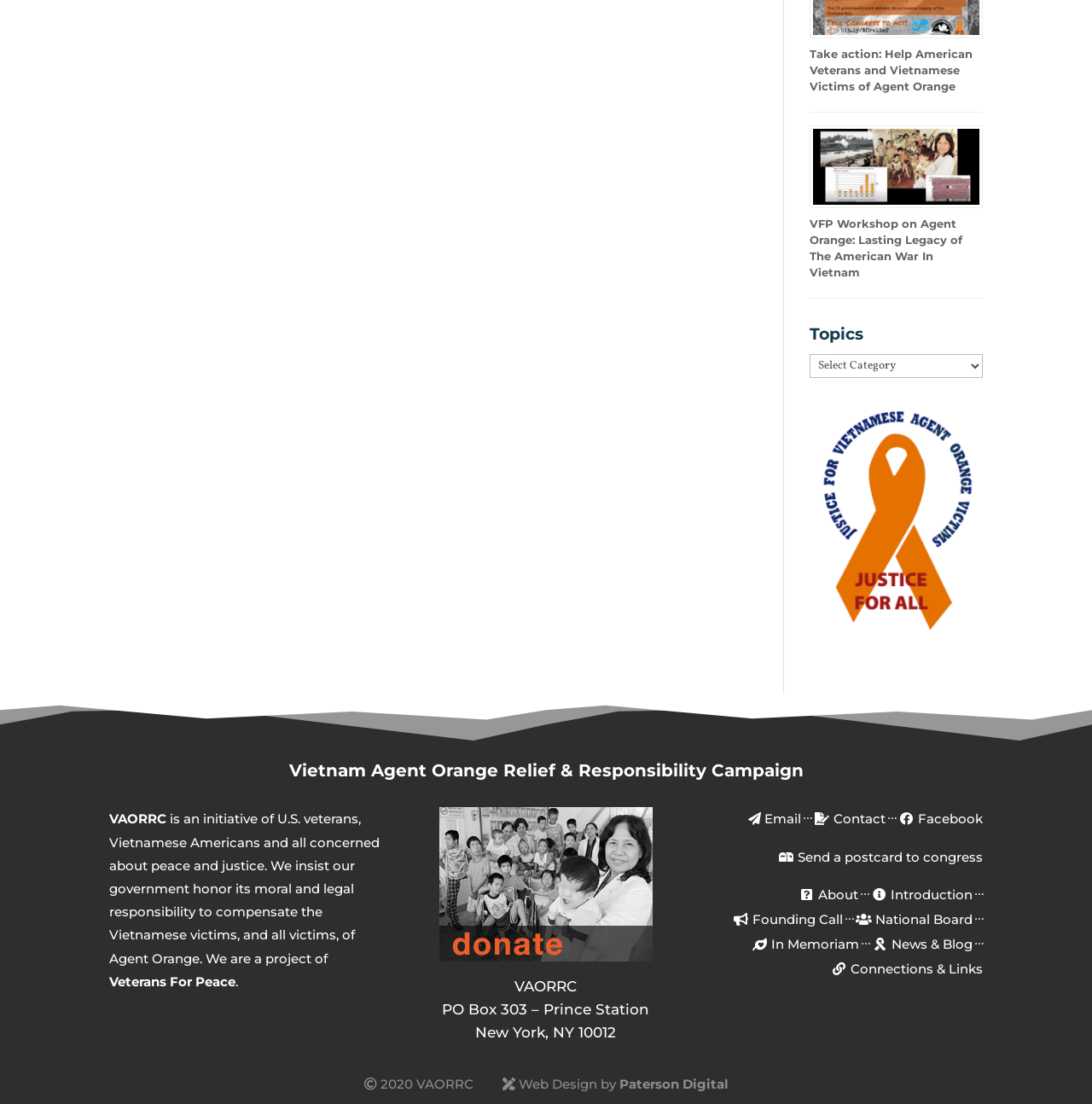Could you provide the bounding box coordinates for the portion of the screen to click to complete this instruction: "Click on the link to take action for American Veterans and Vietnamese Victims of Agent Orange"?

[0.741, 0.042, 0.891, 0.084]